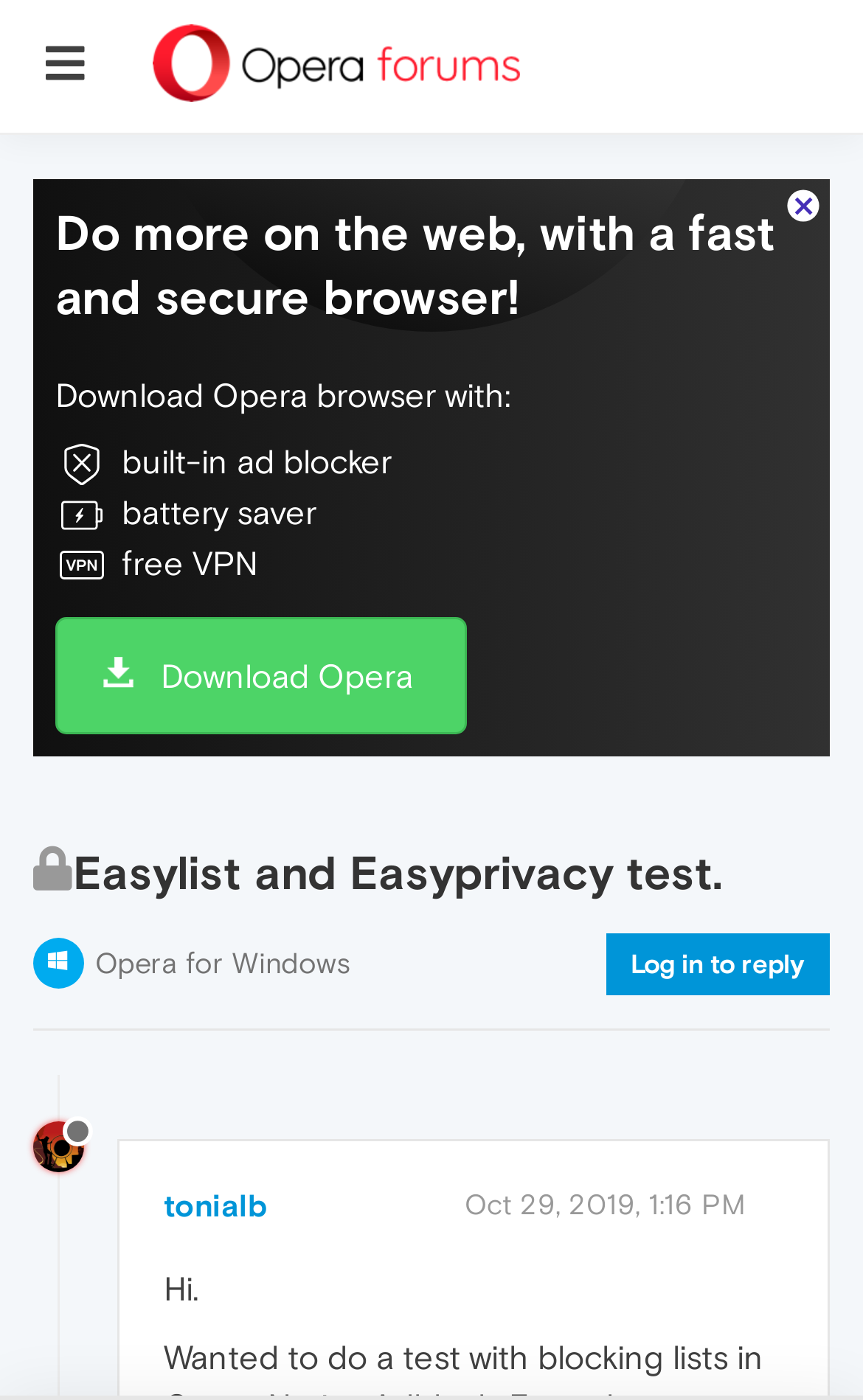Please find the bounding box for the following UI element description. Provide the coordinates in (top-left x, top-left y, bottom-right x, bottom-right y) format, with values between 0 and 1: Log in to reply

[0.703, 0.667, 0.962, 0.711]